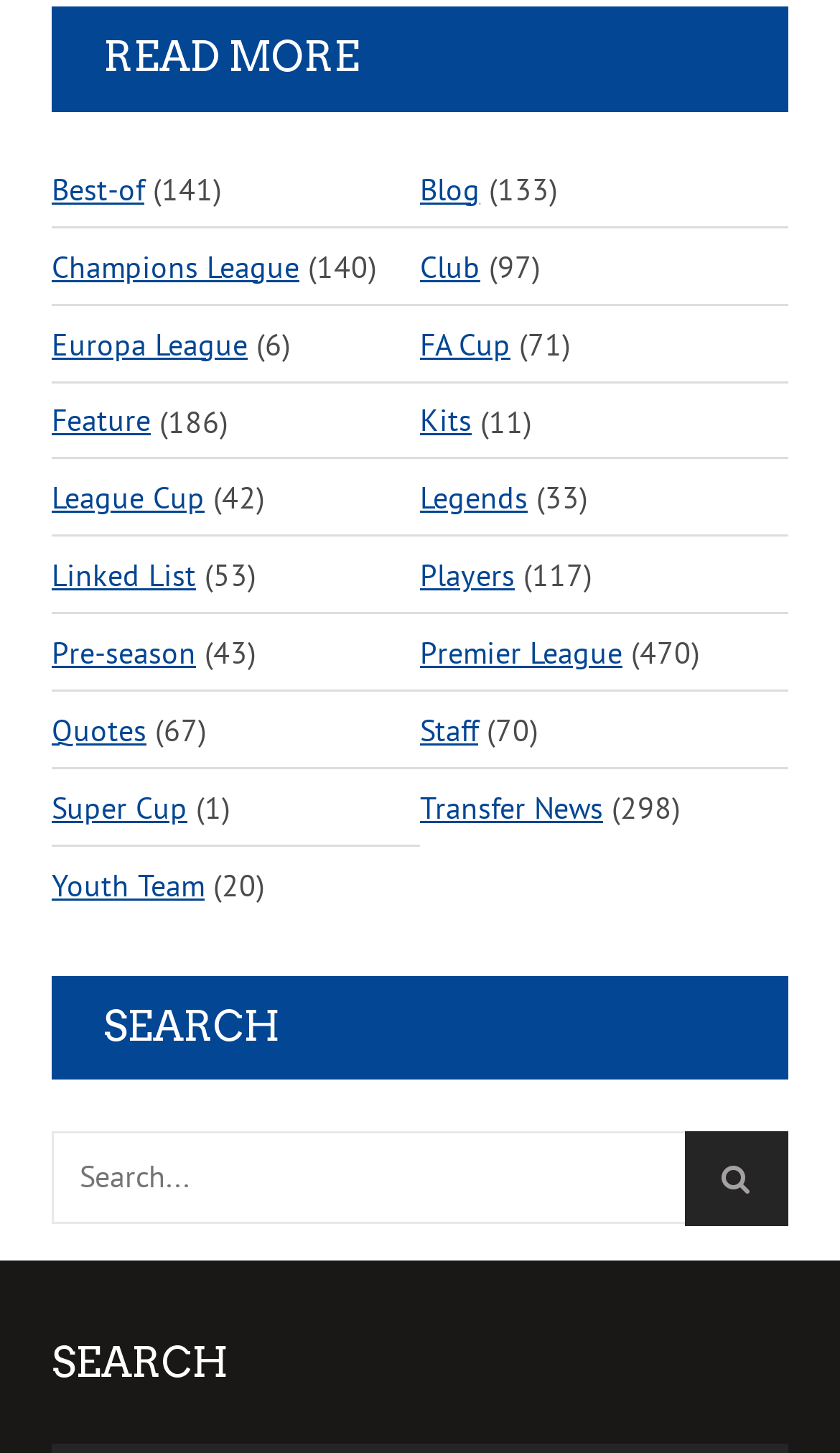How many links are there on the webpage?
Refer to the screenshot and respond with a concise word or phrase.

30